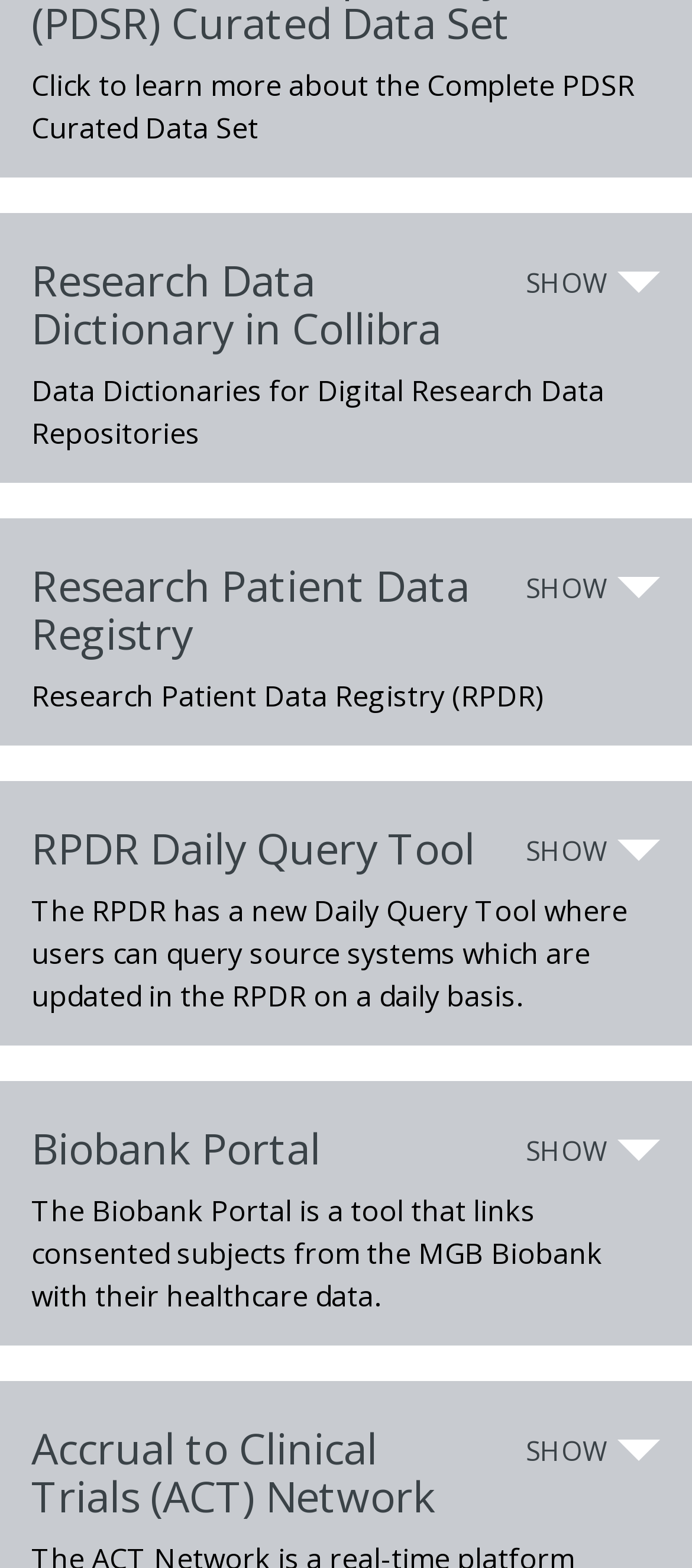What is the purpose of the Biobank Portal?
Please answer the question with a detailed response using the information from the screenshot.

The Biobank Portal is a tool that links consented subjects from the MGB Biobank with their healthcare data, as indicated by the StaticText element with the text 'The Biobank Portal is a tool that links consented subjects from the MGB Biobank with their healthcare data'.